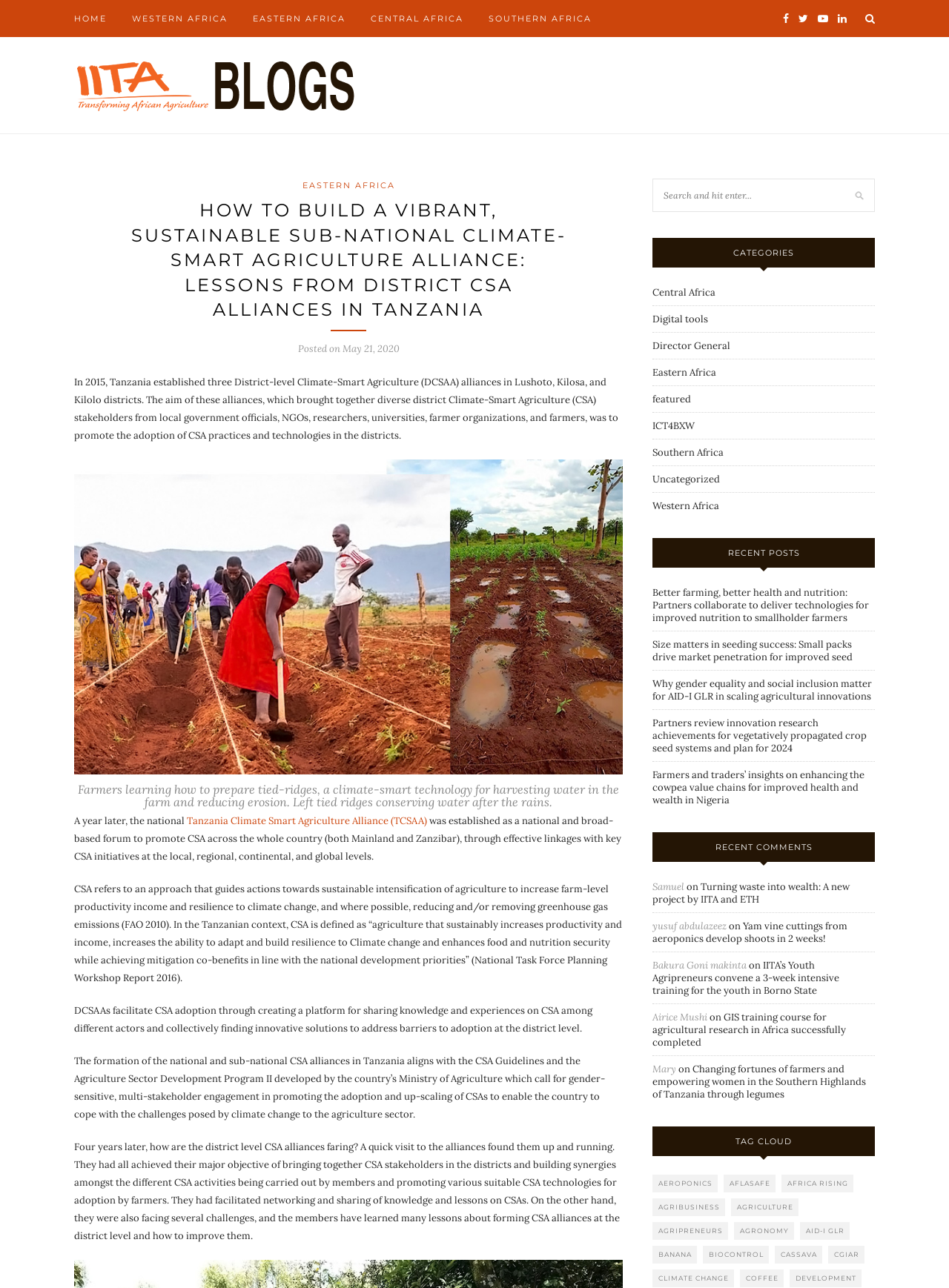What is the date of the current post?
Refer to the image and provide a thorough answer to the question.

The date of the current post can be found in the static text element with the text 'May 21, 2020' below the heading element.